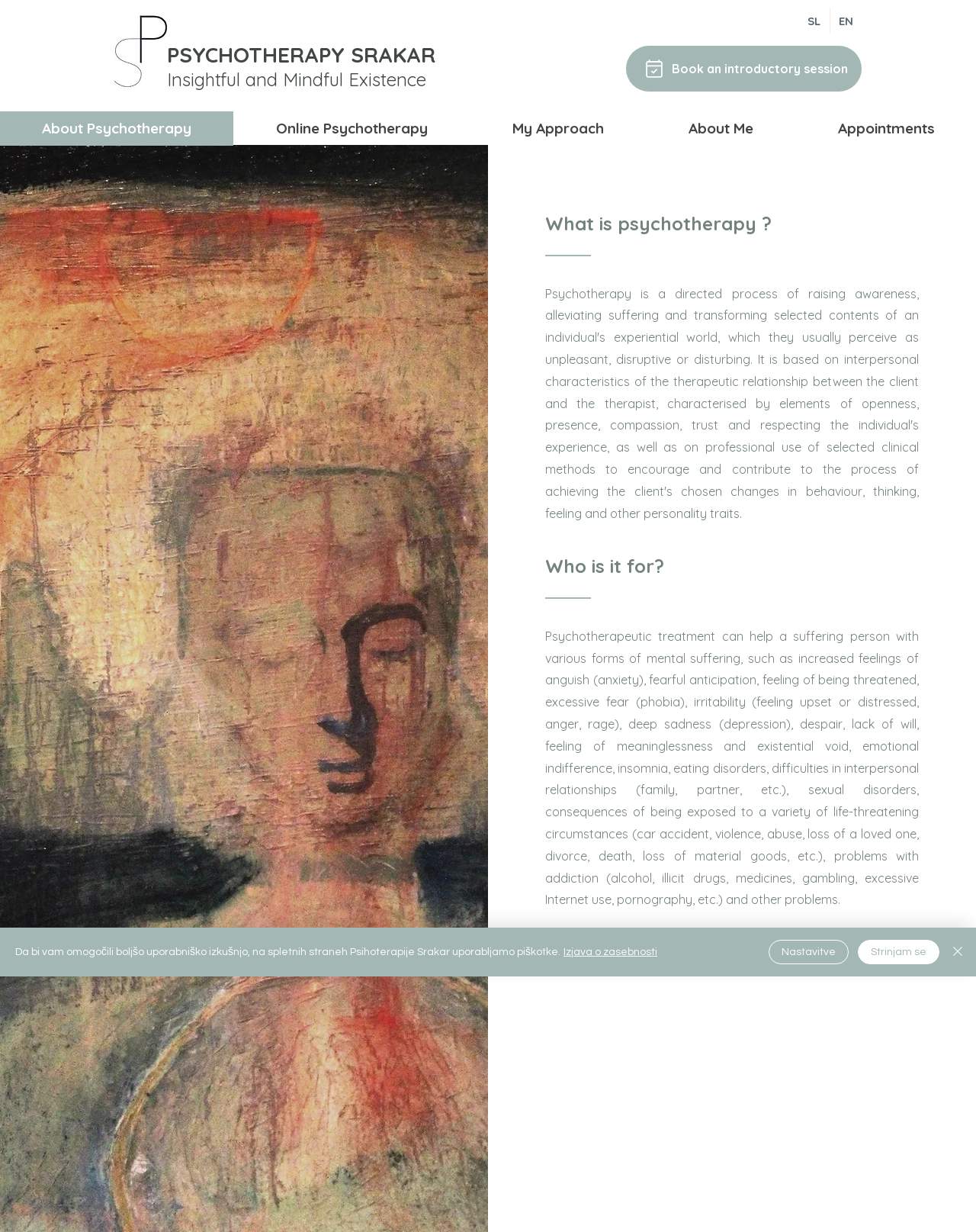Given the description: "Izjava o zasebnosti", determine the bounding box coordinates of the UI element. The coordinates should be formatted as four float numbers between 0 and 1, [left, top, right, bottom].

[0.577, 0.768, 0.673, 0.777]